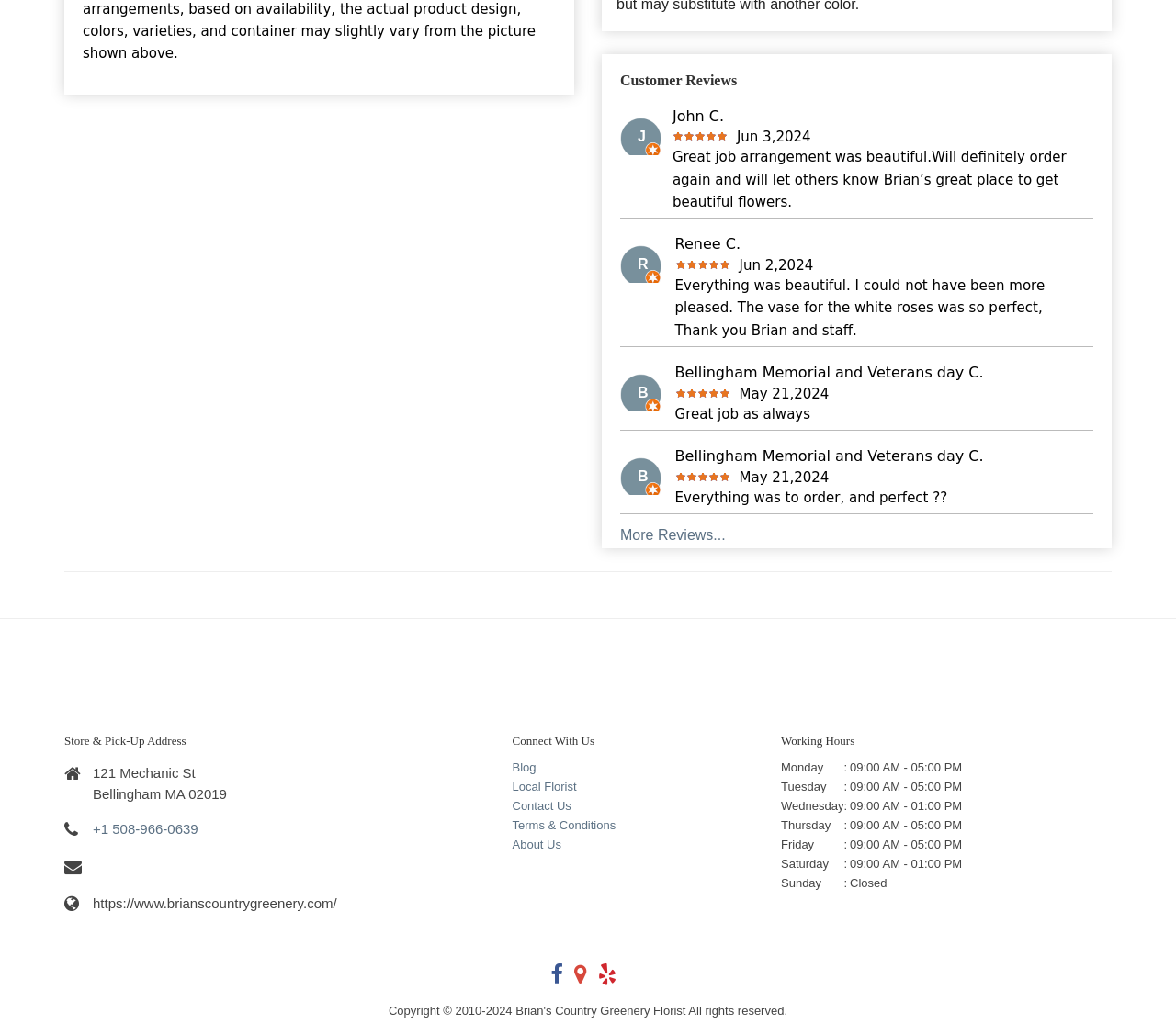Please find the bounding box coordinates of the element that must be clicked to perform the given instruction: "Visit the store's website". The coordinates should be four float numbers from 0 to 1, i.e., [left, top, right, bottom].

[0.079, 0.858, 0.296, 0.894]